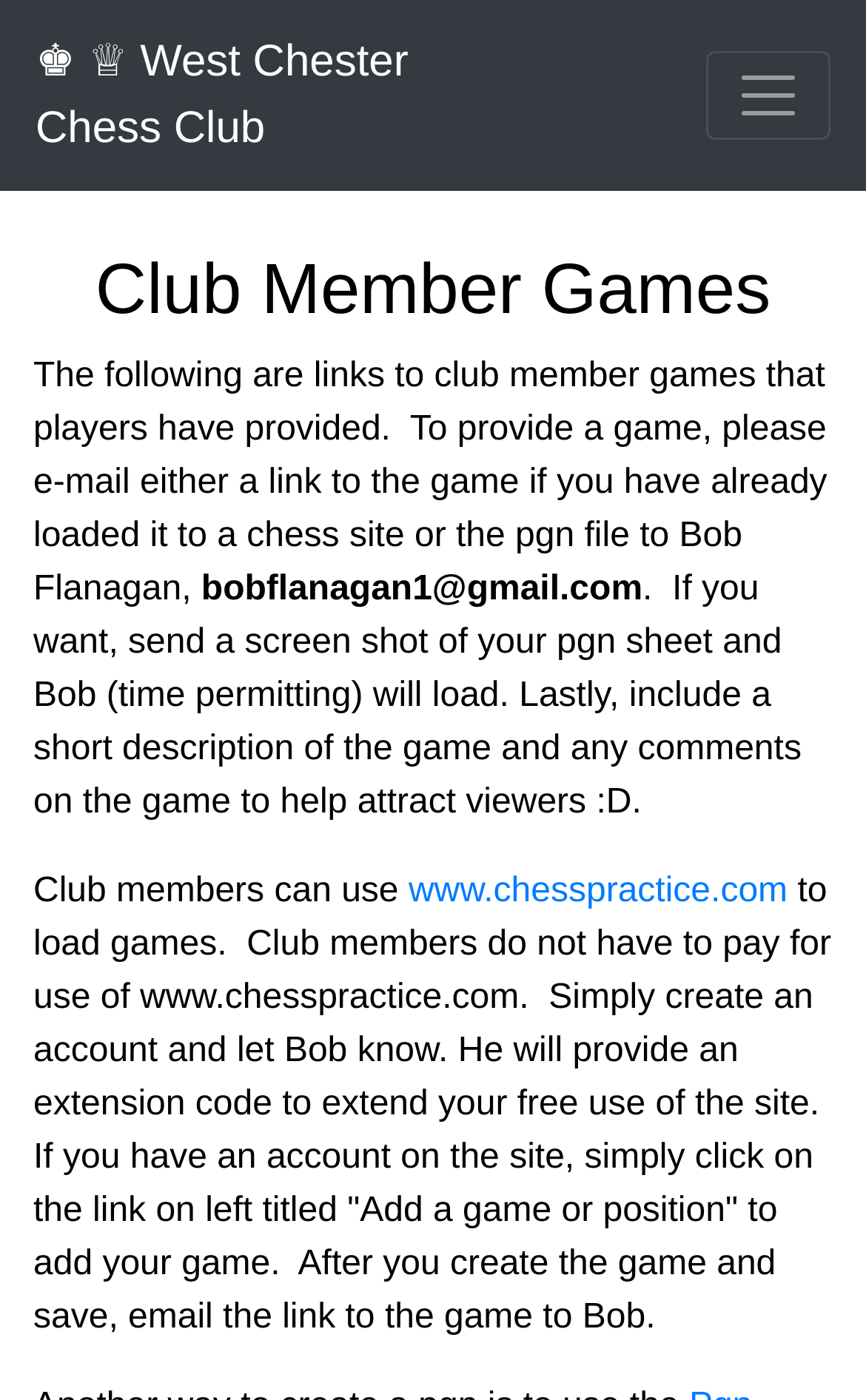Who should club members email to provide a game?
Please look at the screenshot and answer using one word or phrase.

Bob Flanagan